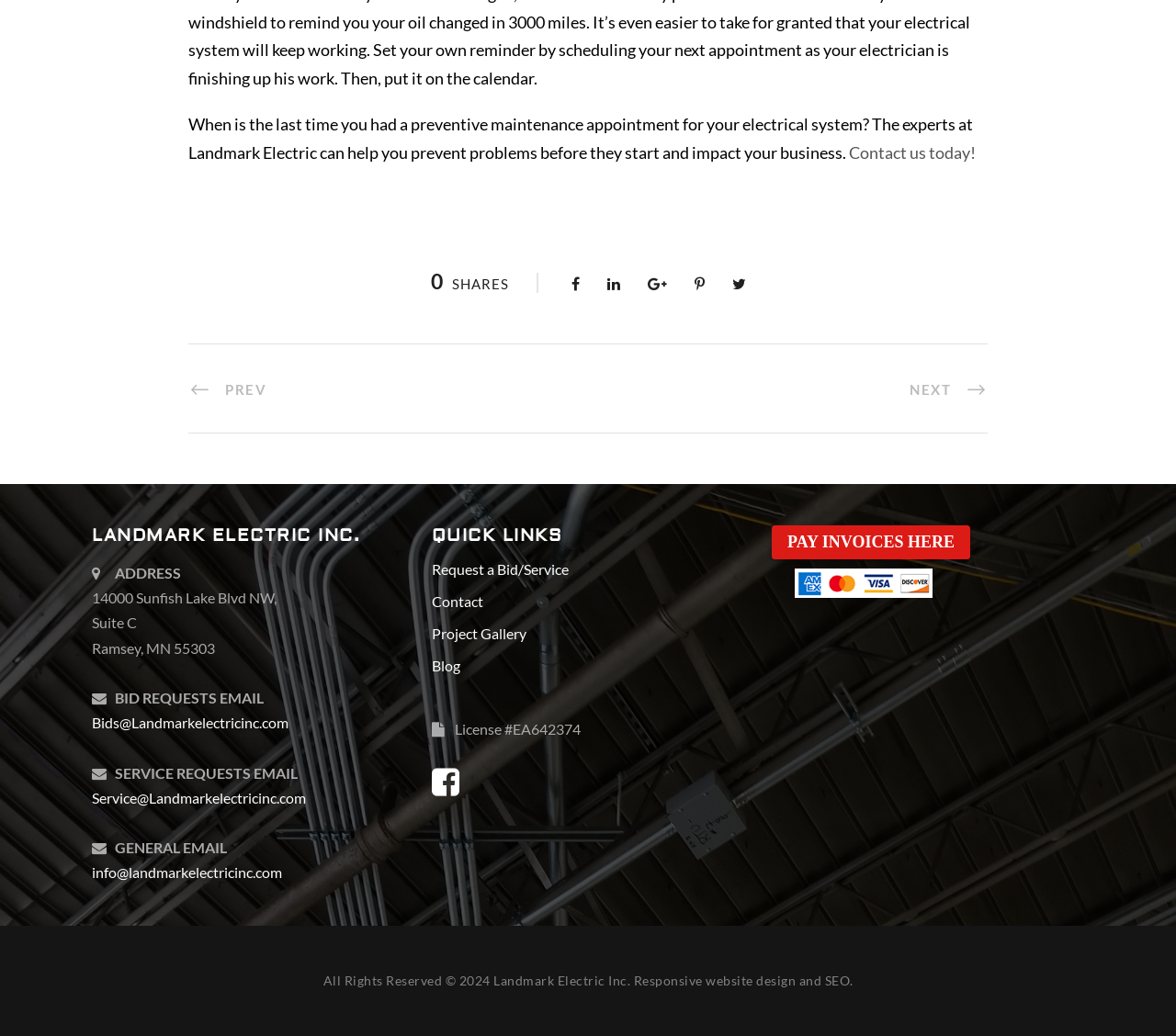Identify the bounding box coordinates of the clickable region required to complete the instruction: "Click PAY INVOICES HERE". The coordinates should be given as four float numbers within the range of 0 and 1, i.e., [left, top, right, bottom].

[0.656, 0.507, 0.825, 0.54]